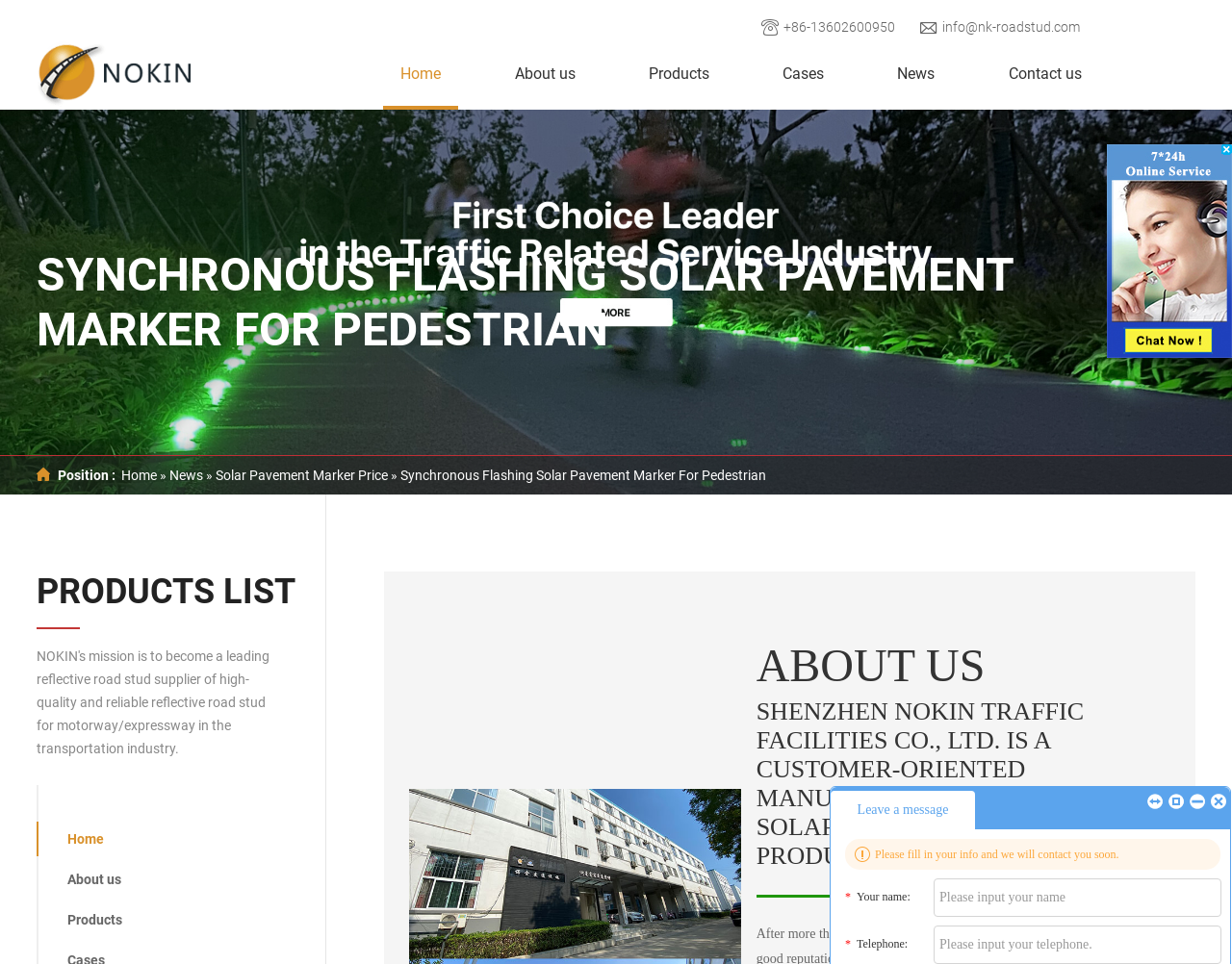Refer to the image and provide an in-depth answer to the question:
What is the position of the product?

I found the position of the product by looking at the static text element with the bounding box coordinates [0.099, 0.485, 0.138, 0.501], which contains the text 'Home »', and the link element with the bounding box coordinates [0.138, 0.485, 0.165, 0.501], which contains the text 'News'.